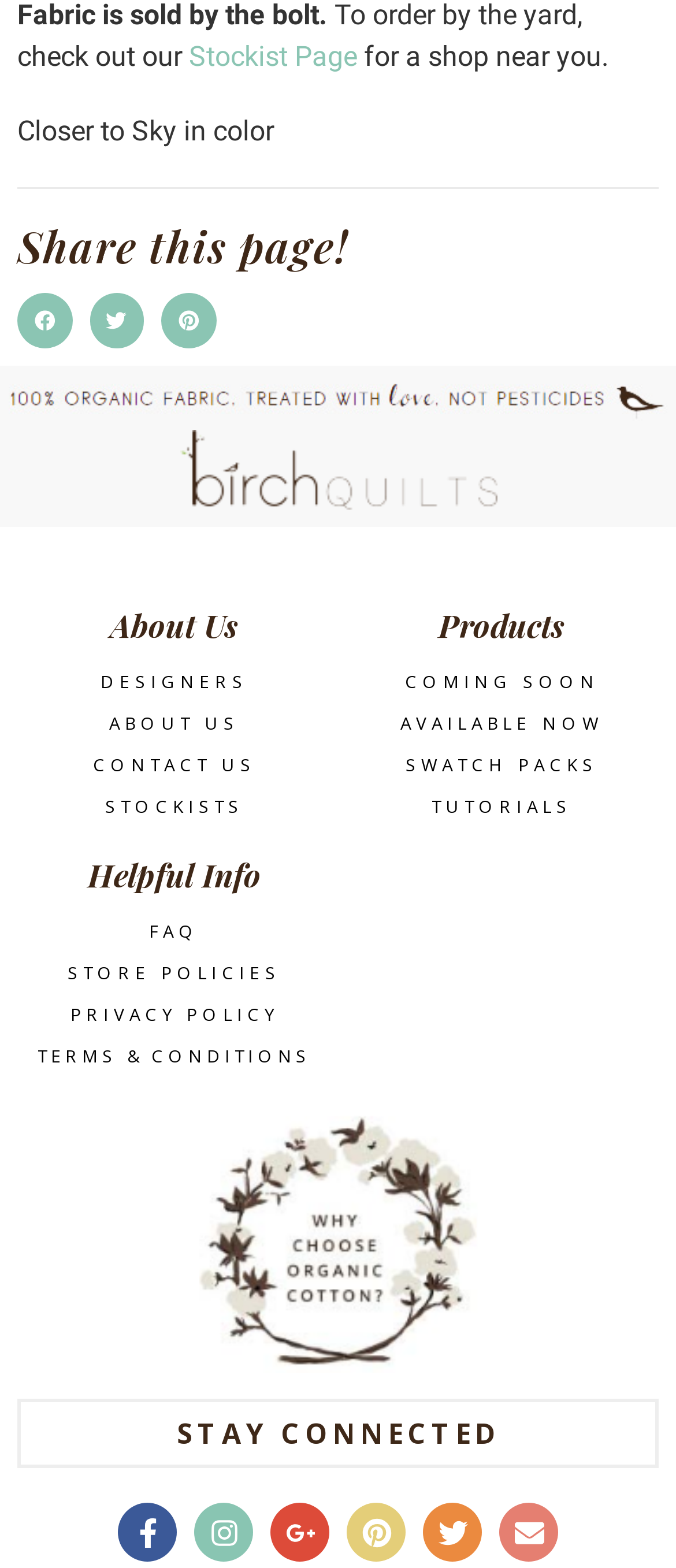Please provide the bounding box coordinates for the element that needs to be clicked to perform the instruction: "Share on Facebook". The coordinates must consist of four float numbers between 0 and 1, formatted as [left, top, right, bottom].

[0.026, 0.187, 0.106, 0.222]